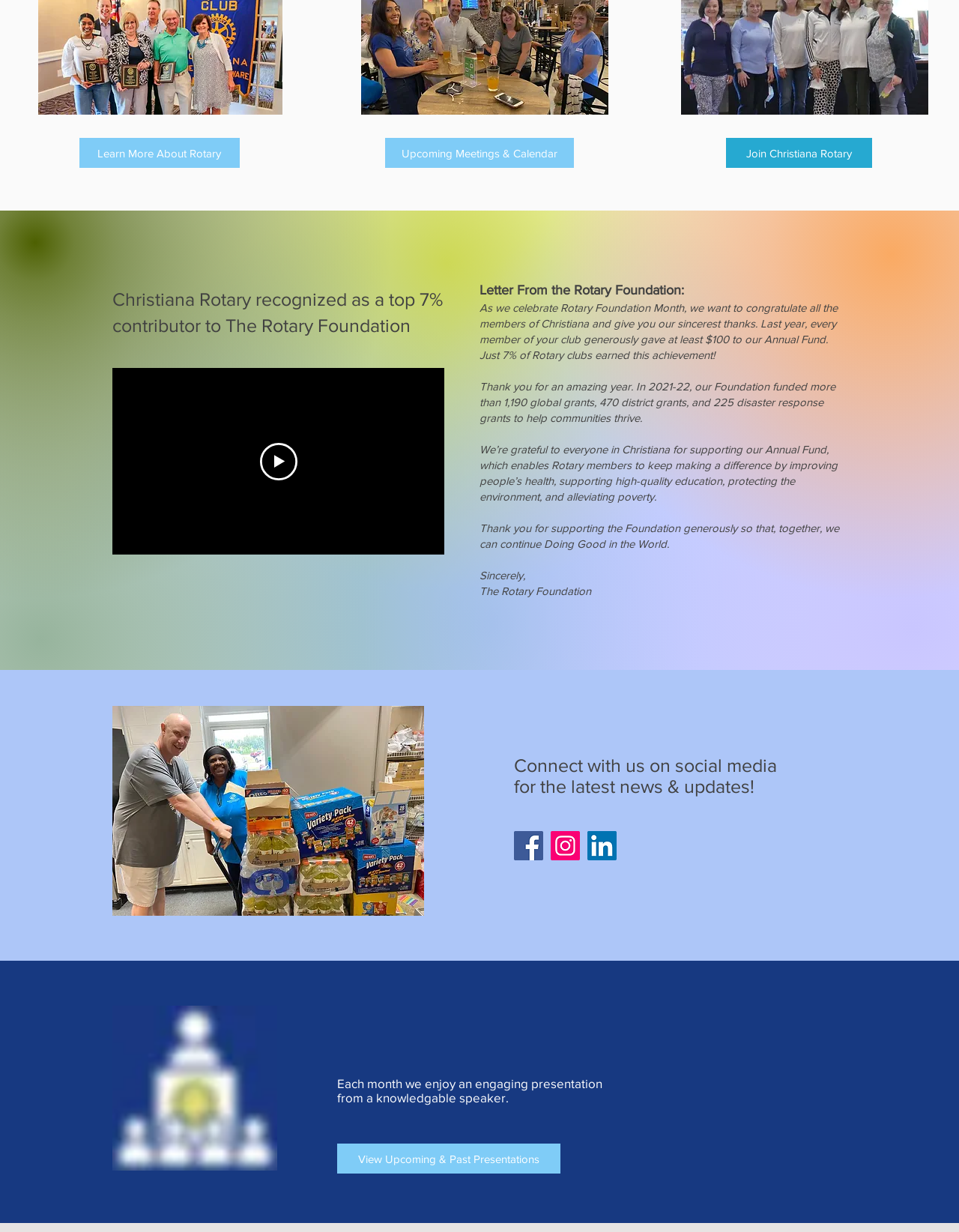From the element description: "aria-label="Play video"", extract the bounding box coordinates of the UI element. The coordinates should be expressed as four float numbers between 0 and 1, in the order [left, top, right, bottom].

[0.271, 0.359, 0.31, 0.39]